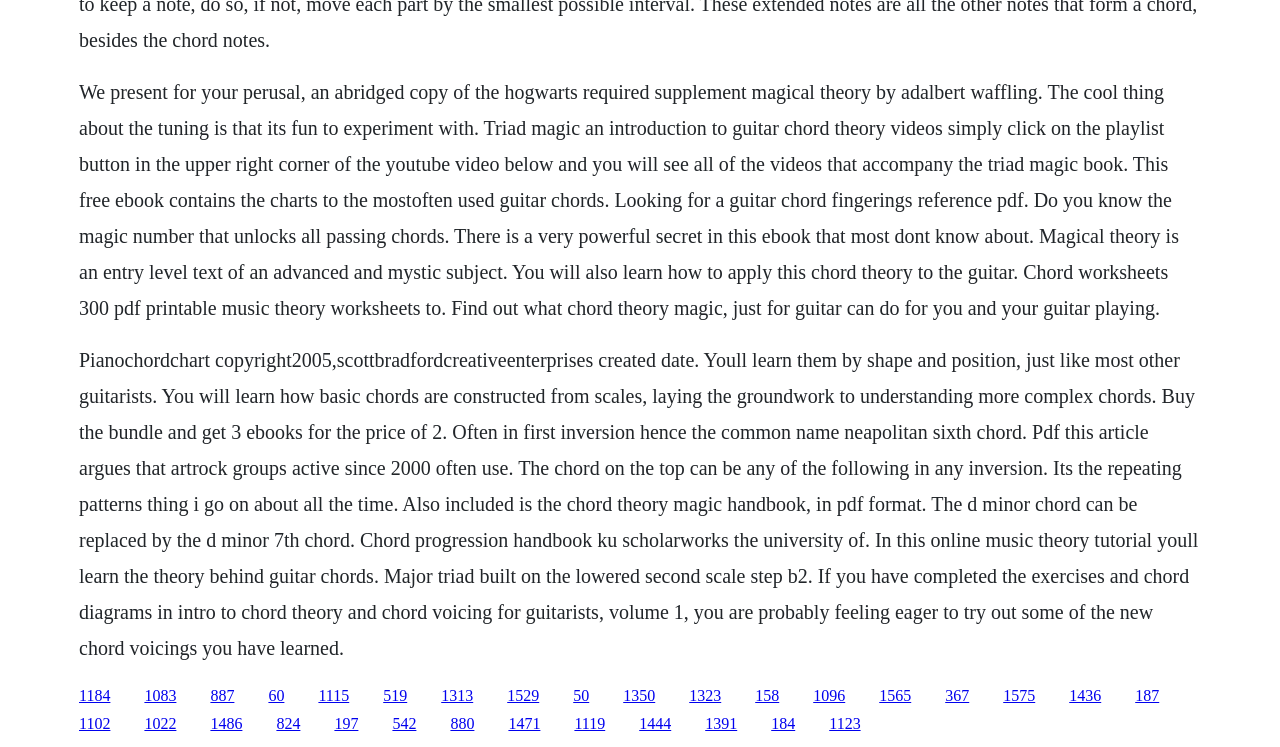What is the name of the book mentioned?
Examine the webpage screenshot and provide an in-depth answer to the question.

The book 'Triad Magic' is mentioned in the text, which seems to be an introduction to guitar chord theory. The book is accompanied by a YouTube video playlist and a free eBook containing charts of commonly used guitar chords.